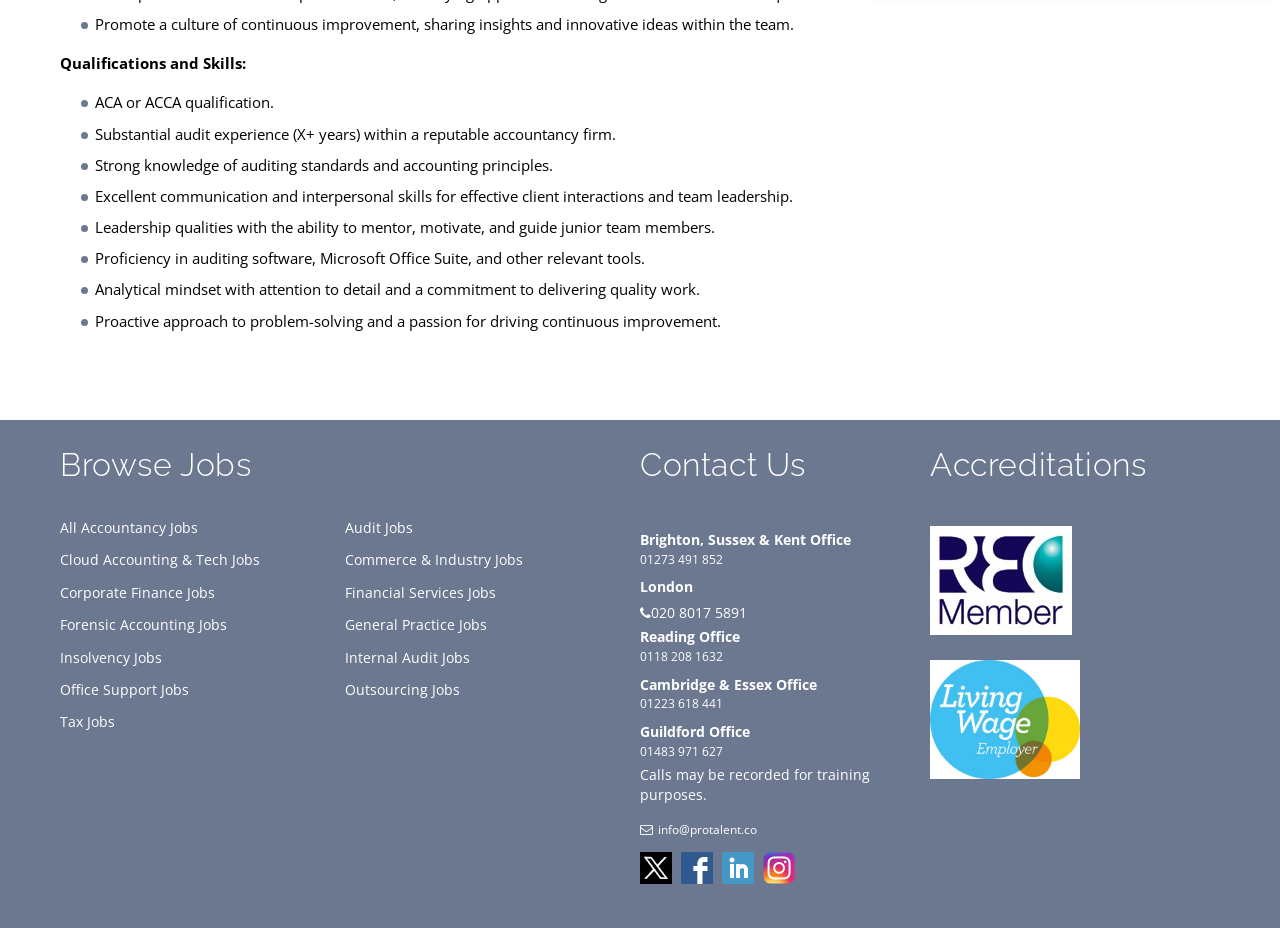Provide the bounding box coordinates of the section that needs to be clicked to accomplish the following instruction: "Follow us on LinkedIn."

[0.564, 0.918, 0.589, 0.952]